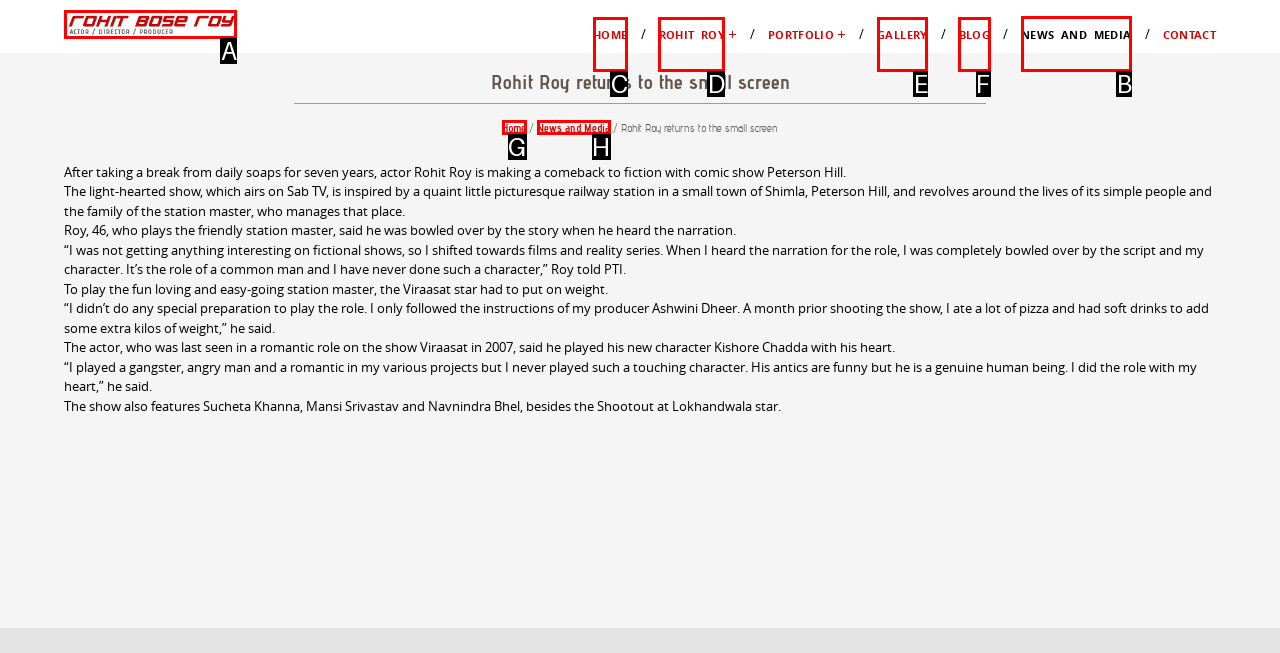Point out which HTML element you should click to fulfill the task: Go to the 'NEWS AND MEDIA' section.
Provide the option's letter from the given choices.

B